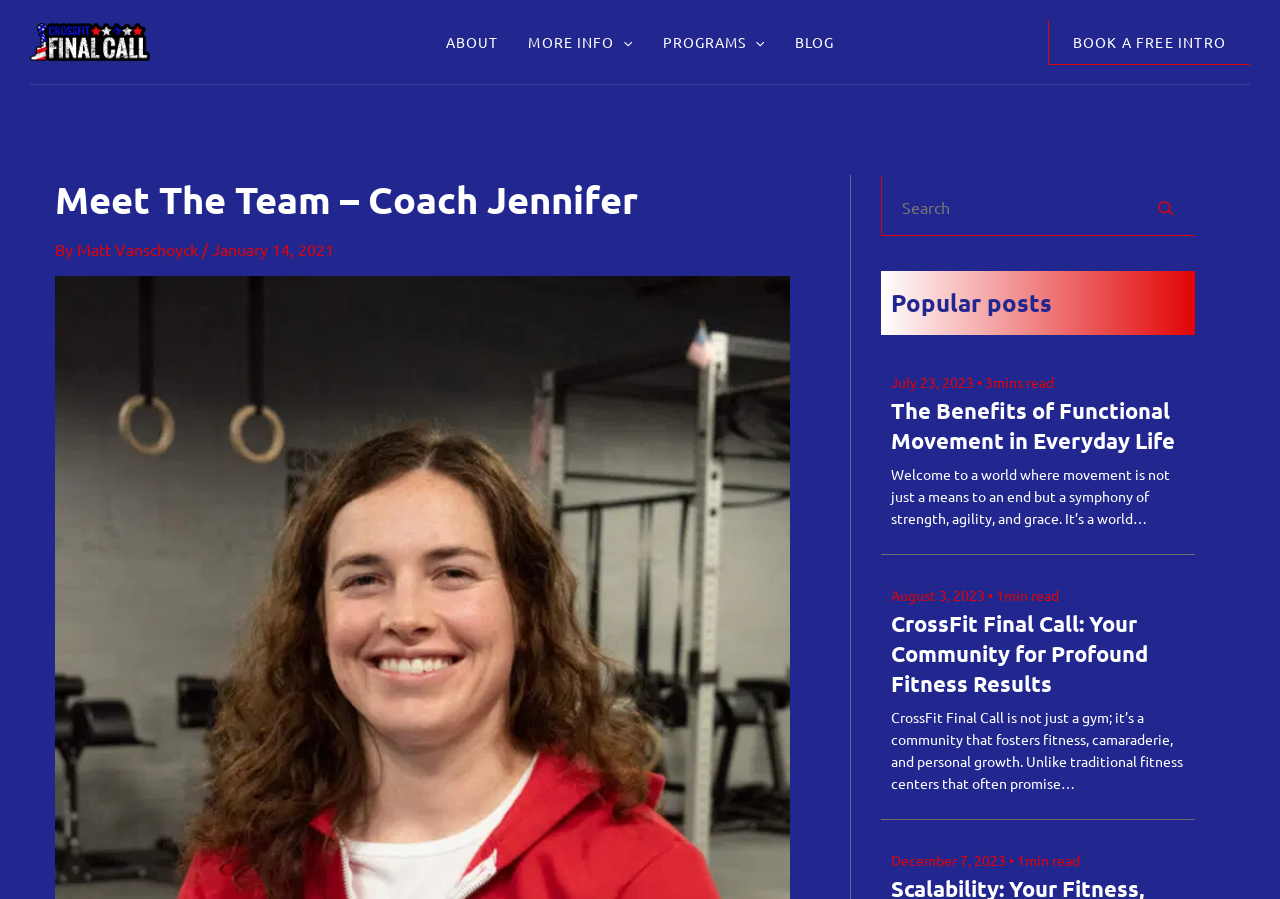What is the name of the coach?
Based on the content of the image, thoroughly explain and answer the question.

The name of the coach can be found in the heading 'Meet The Team – Coach Jennifer' which is located at the top of the webpage.